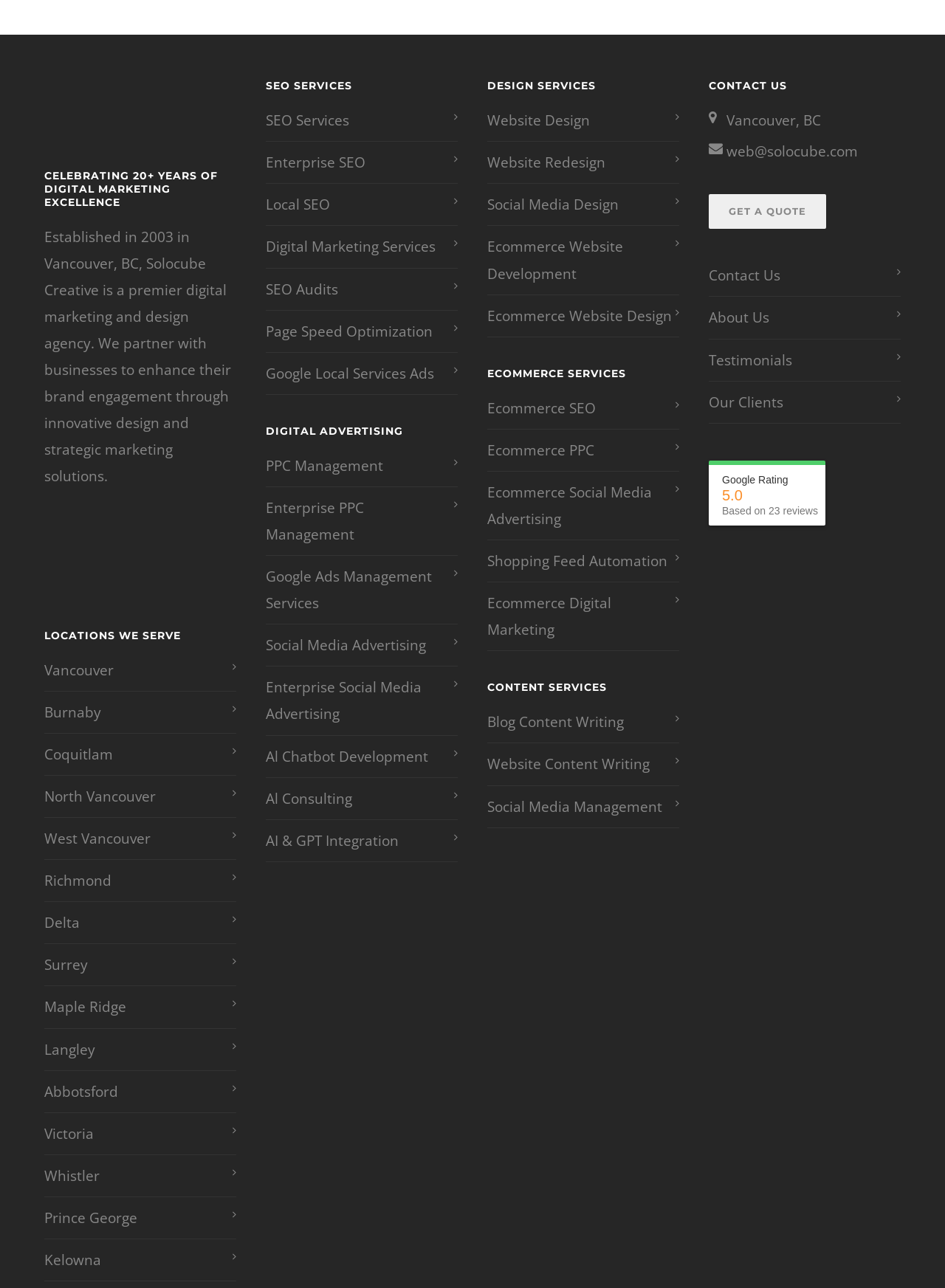Could you find the bounding box coordinates of the clickable area to complete this instruction: "Learn more about Solocube Creative's digital marketing services"?

[0.281, 0.181, 0.477, 0.202]